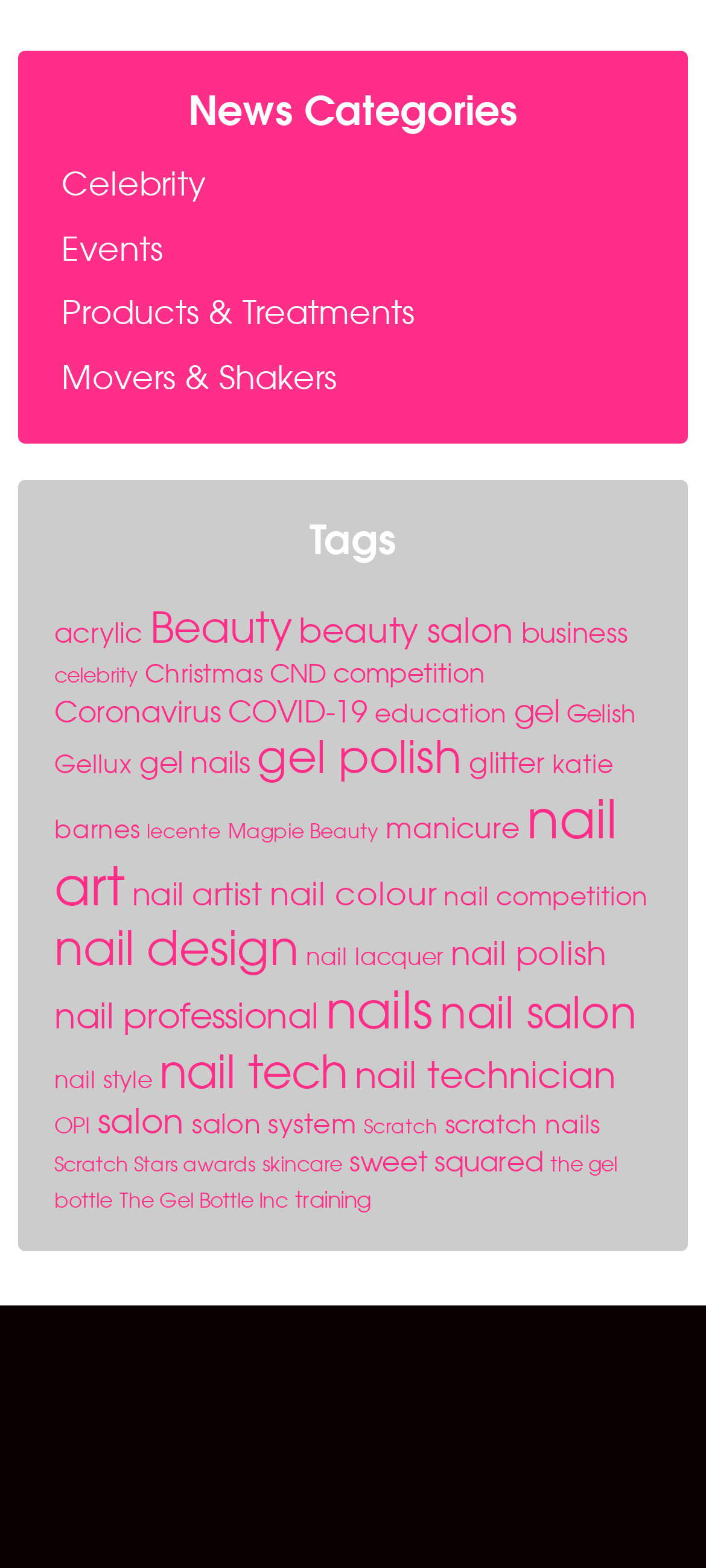Please provide a brief answer to the question using only one word or phrase: 
How many items are related to nail art on this webpage?

1,902 items